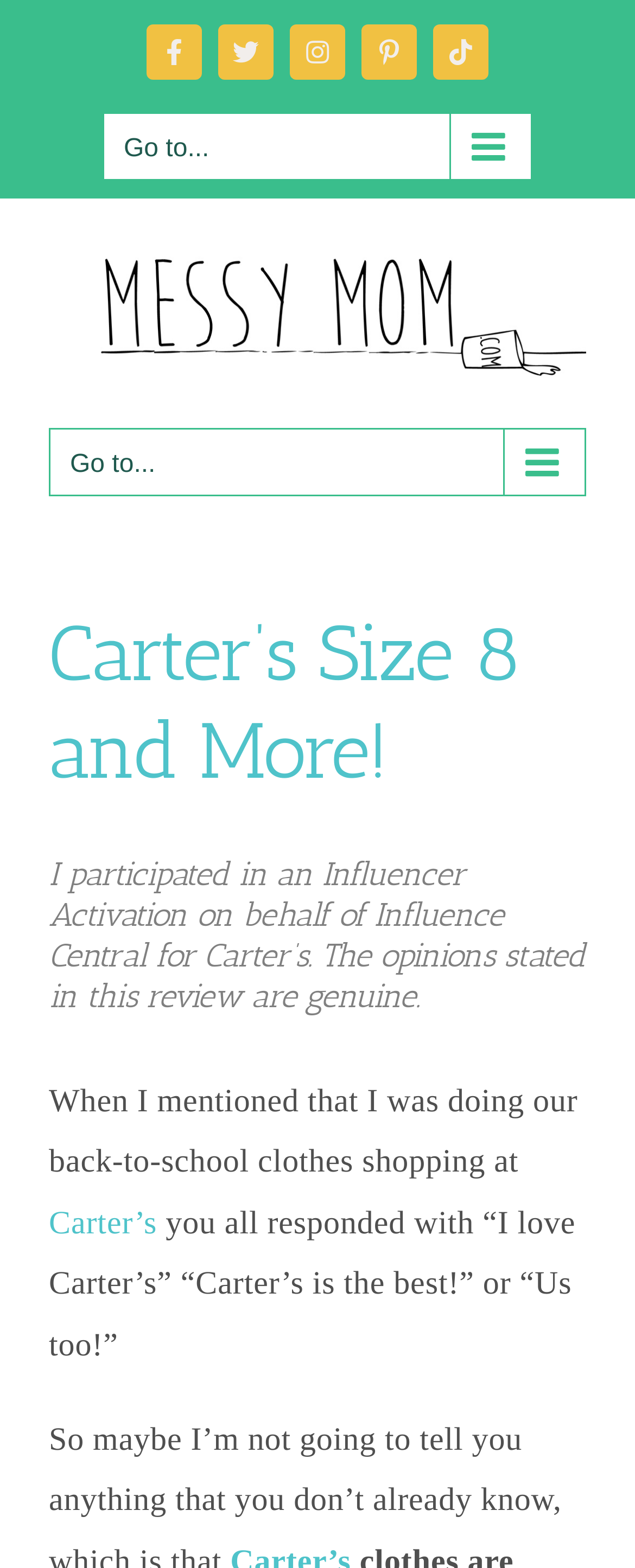What is the purpose of the button with the icon?
Please answer the question as detailed as possible.

The button with the icon is likely used to expand the menu, as indicated by the 'expanded: False' property and the 'controls' relationship with the menu element.